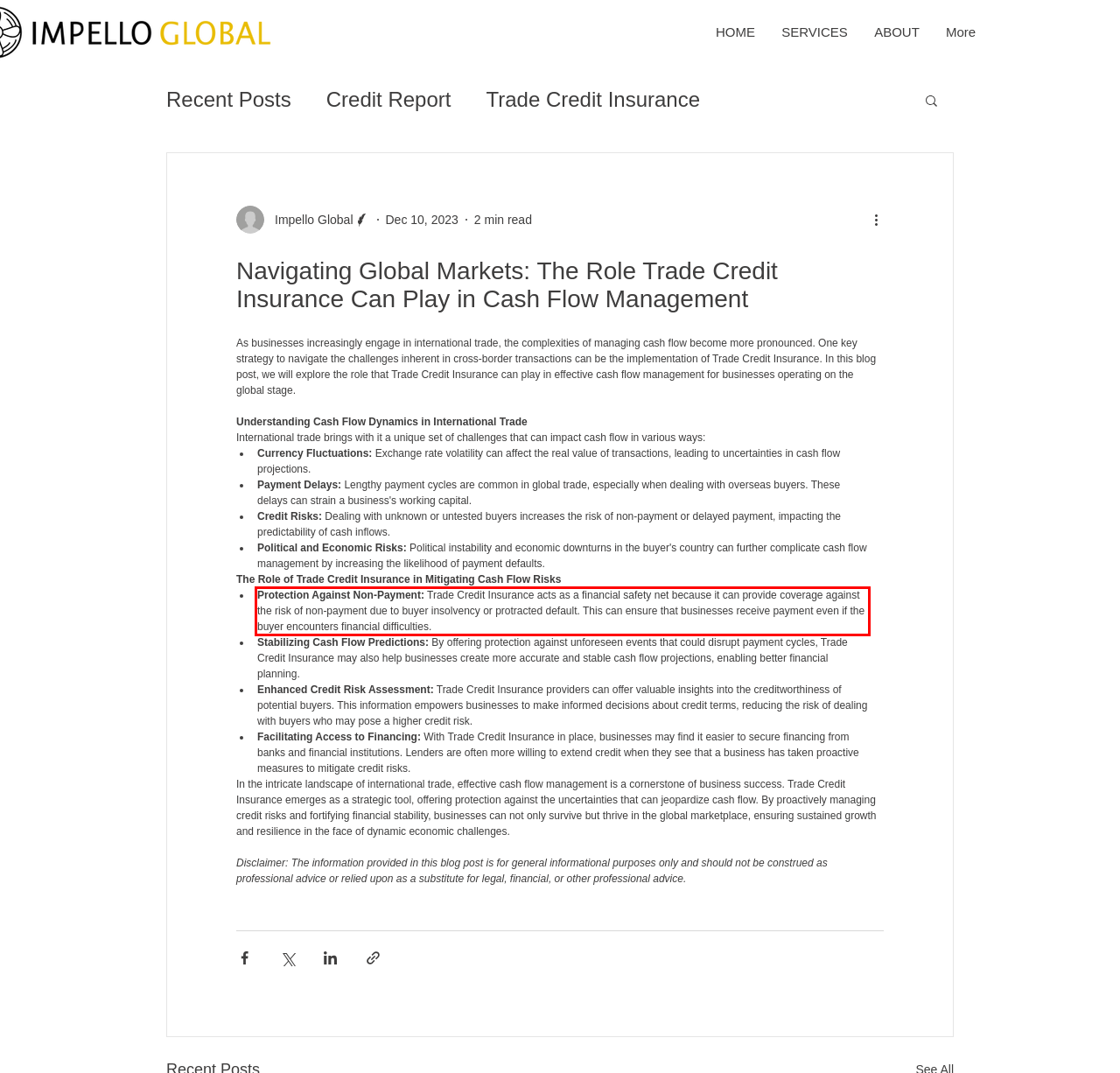Given a webpage screenshot, identify the text inside the red bounding box using OCR and extract it.

Protection Against Non-Payment: Trade Credit Insurance acts as a financial safety net because it can provide coverage against the risk of non-payment due to buyer insolvency or protracted default. This can ensure that businesses receive payment even if the buyer encounters financial difficulties.